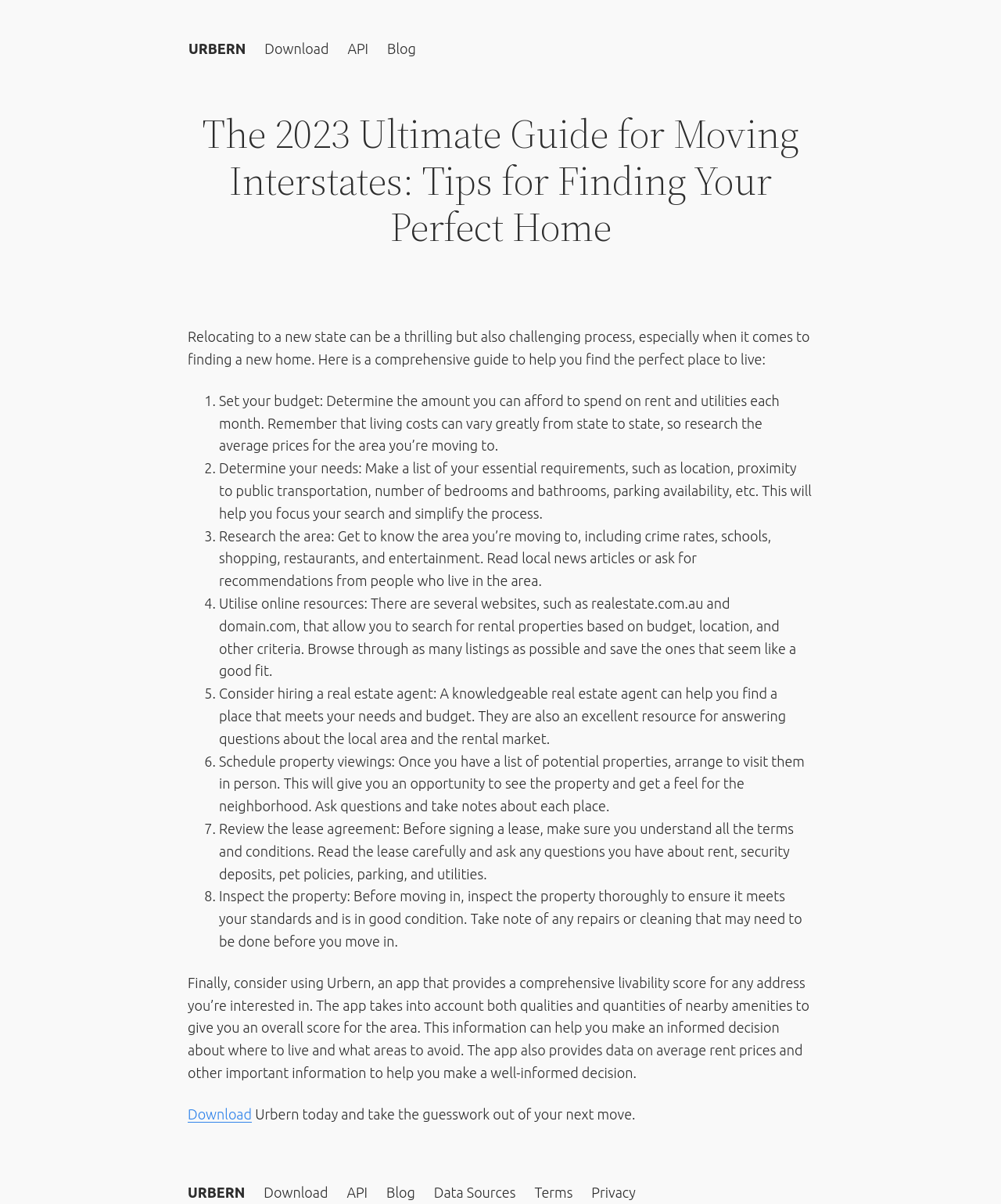What is the purpose of the Urbern app?
Please elaborate on the answer to the question with detailed information.

According to the webpage, the Urbern app provides a comprehensive livability score for any address, taking into account both qualities and quantities of nearby amenities. This information can help users make an informed decision about where to live.